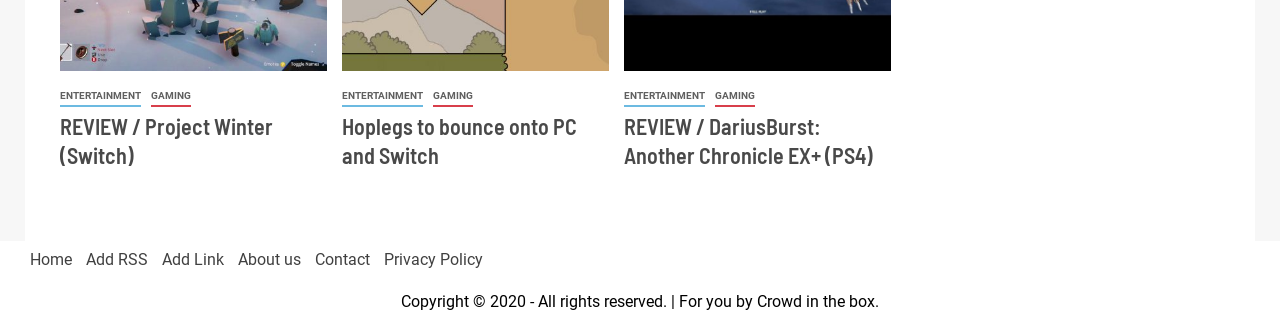Provide the bounding box coordinates of the section that needs to be clicked to accomplish the following instruction: "Read REVIEW / Project Winter (Switch)."

[0.047, 0.345, 0.255, 0.525]